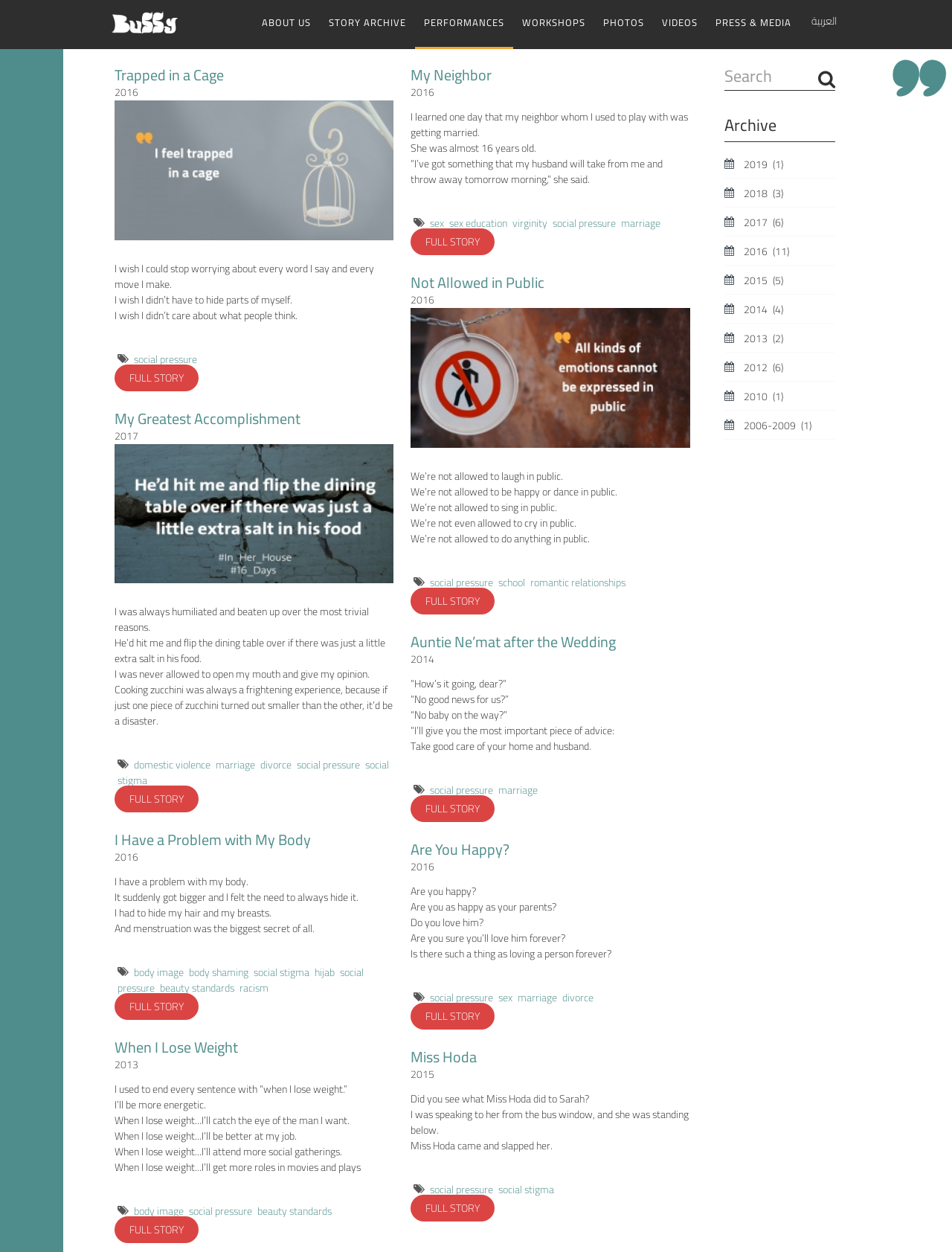How many links are there under the 'My Neighbor' story?
Please provide a comprehensive answer to the question based on the webpage screenshot.

I looked at the 'My Neighbor' story and counted the number of links below it. There are 5 links, labeled 'sex', 'sex education', 'virginity', 'social pressure', and 'marriage'.